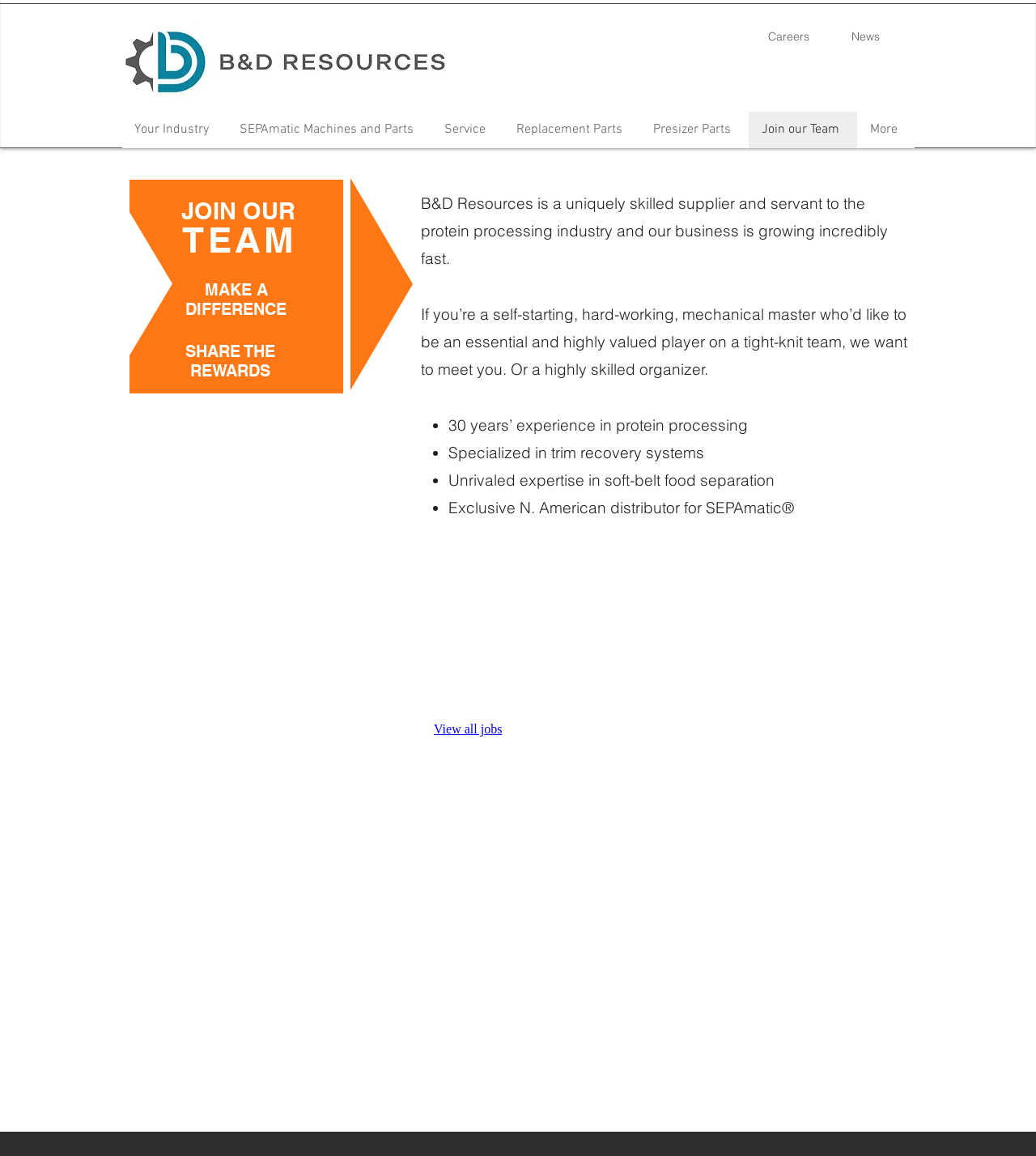Provide a one-word or brief phrase answer to the question:
What is the purpose of the iframe on the webpage?

Job Listings